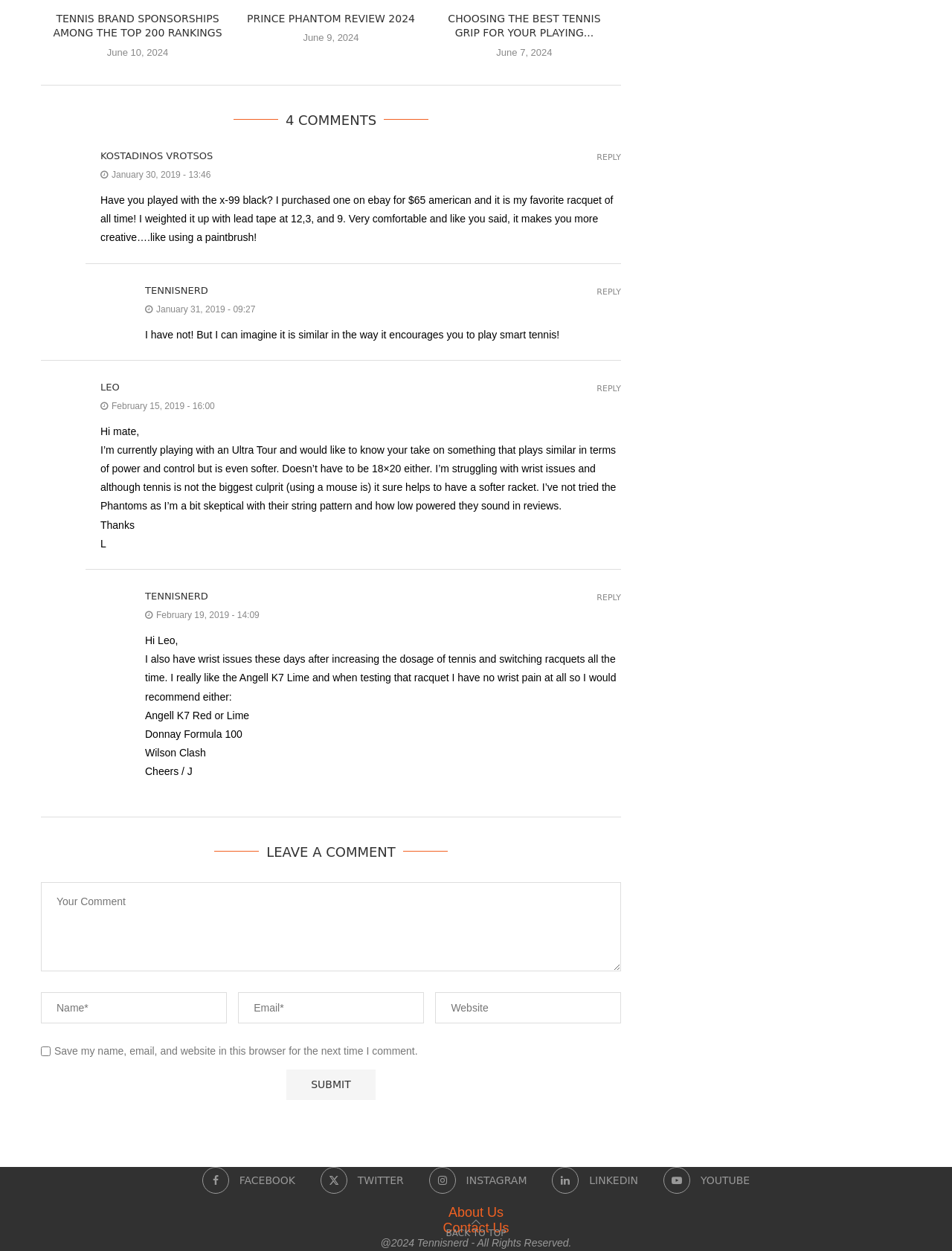Please locate the bounding box coordinates of the element that should be clicked to complete the given instruction: "Visit the '1111angels.net' website".

None